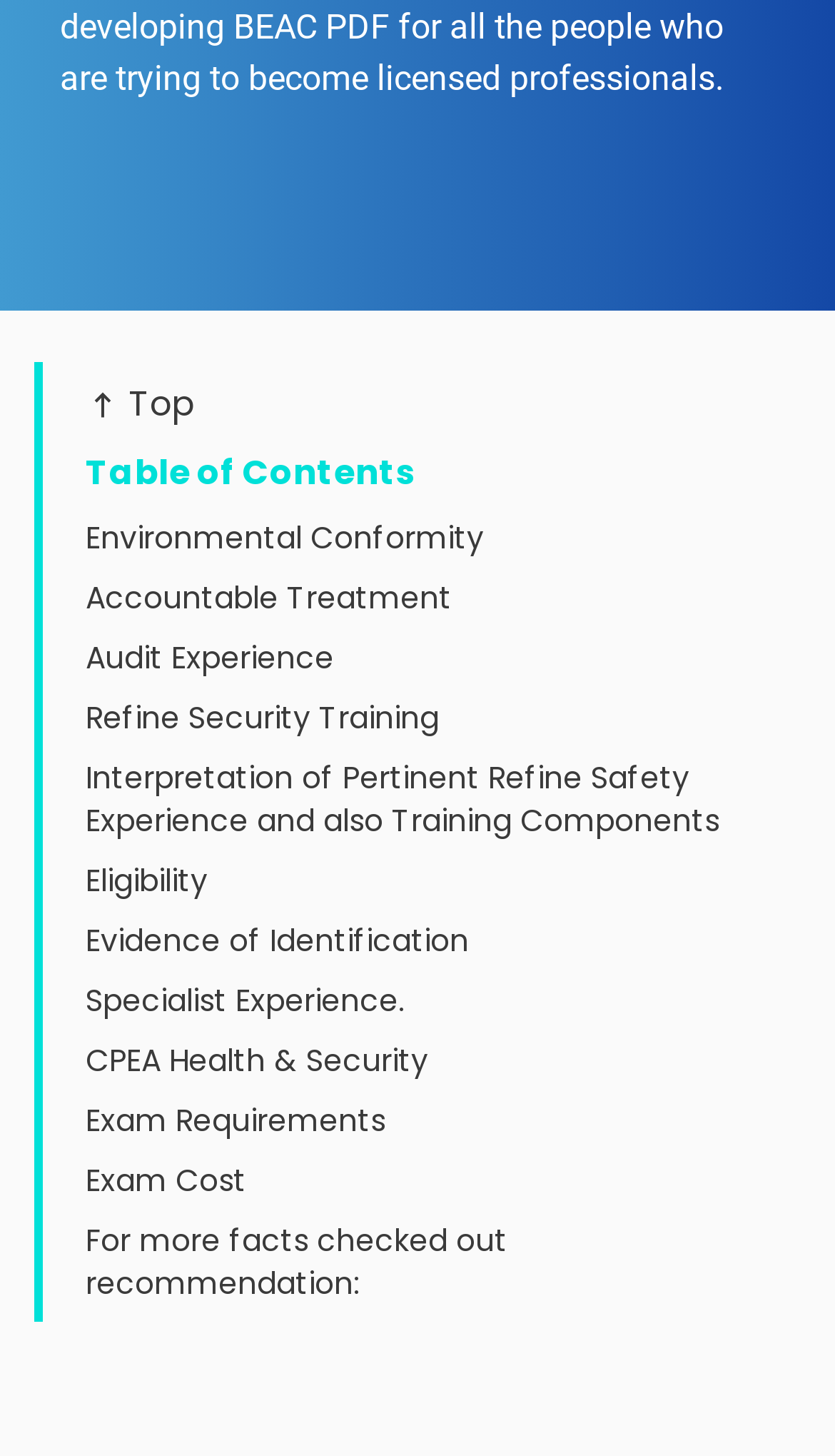Please provide the bounding box coordinates for the UI element as described: "Accountable Treatment". The coordinates must be four floats between 0 and 1, represented as [left, top, right, bottom].

[0.103, 0.396, 0.541, 0.426]